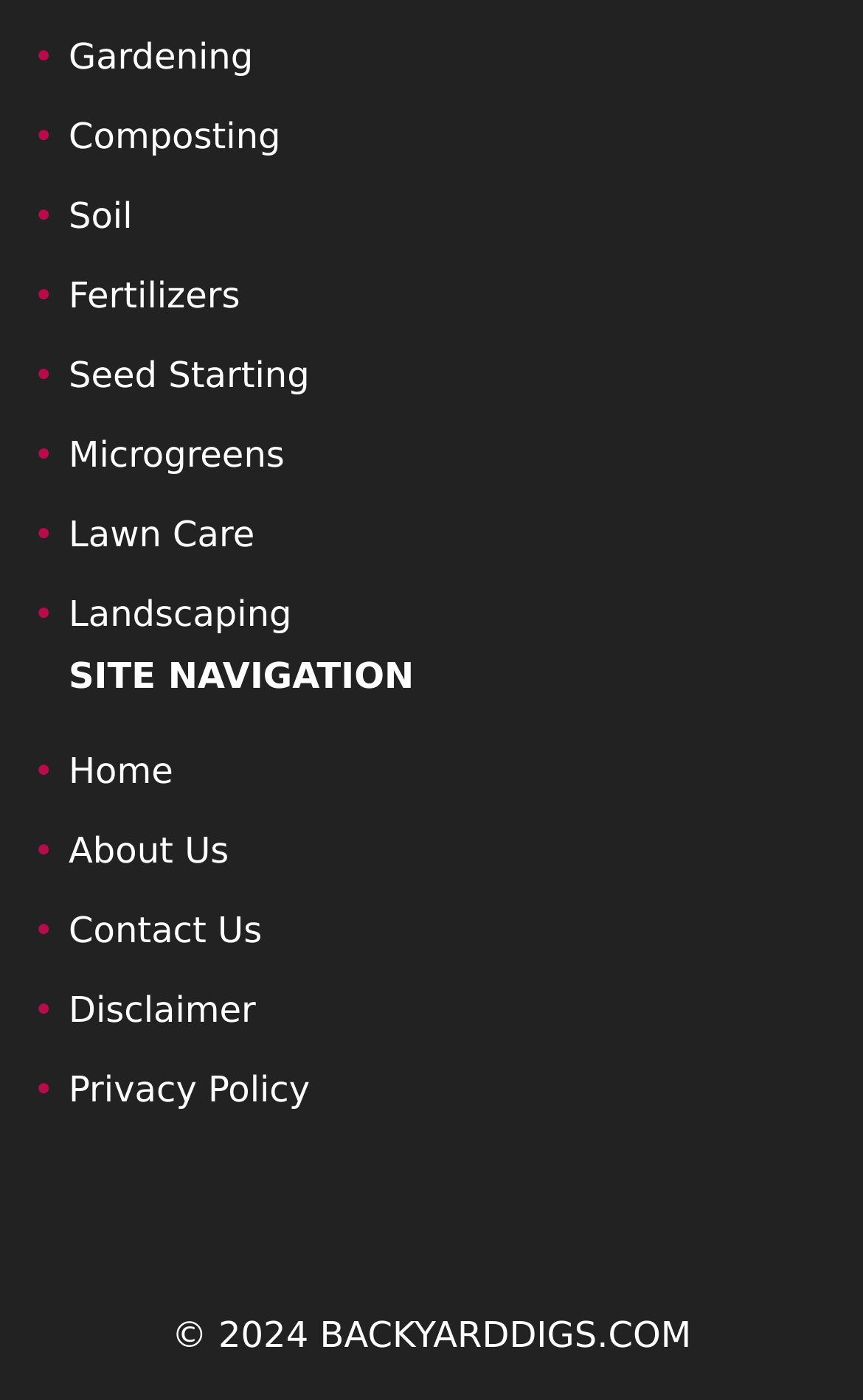What is the last link in the site navigation section?
Refer to the image and provide a detailed answer to the question.

The last link in the site navigation section is 'Privacy Policy', which is located under the 'complementary' element with ID 125. This link is part of the site's navigation and is likely related to the website's privacy policies.